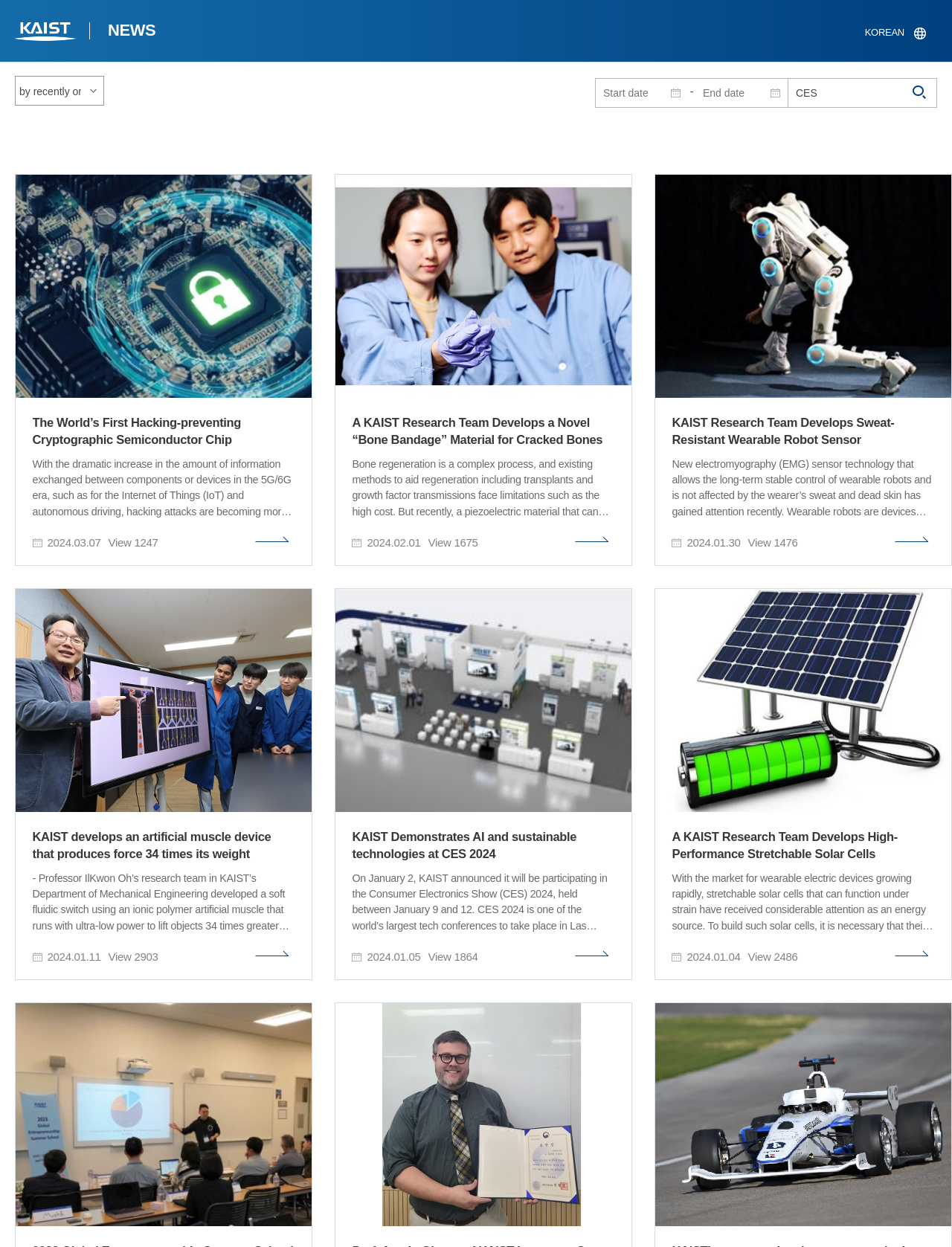Given the element description "name="list_e_date" placeholder="End date"" in the screenshot, predict the bounding box coordinates of that UI element.

[0.73, 0.063, 0.827, 0.086]